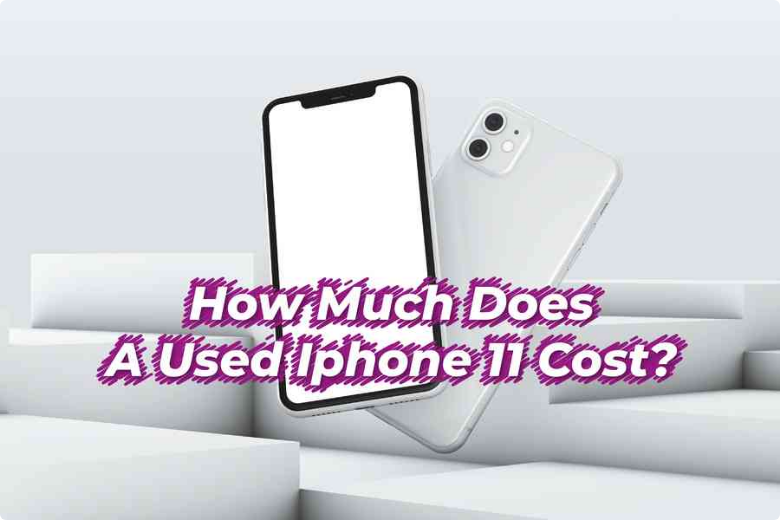What is the state of the iPhone's screen in the image?
Using the image as a reference, answer the question in detail.

The phone is depicted with a blank screen, inviting curiosity about its potential uses, which suggests that the screen is not displaying any content or information.